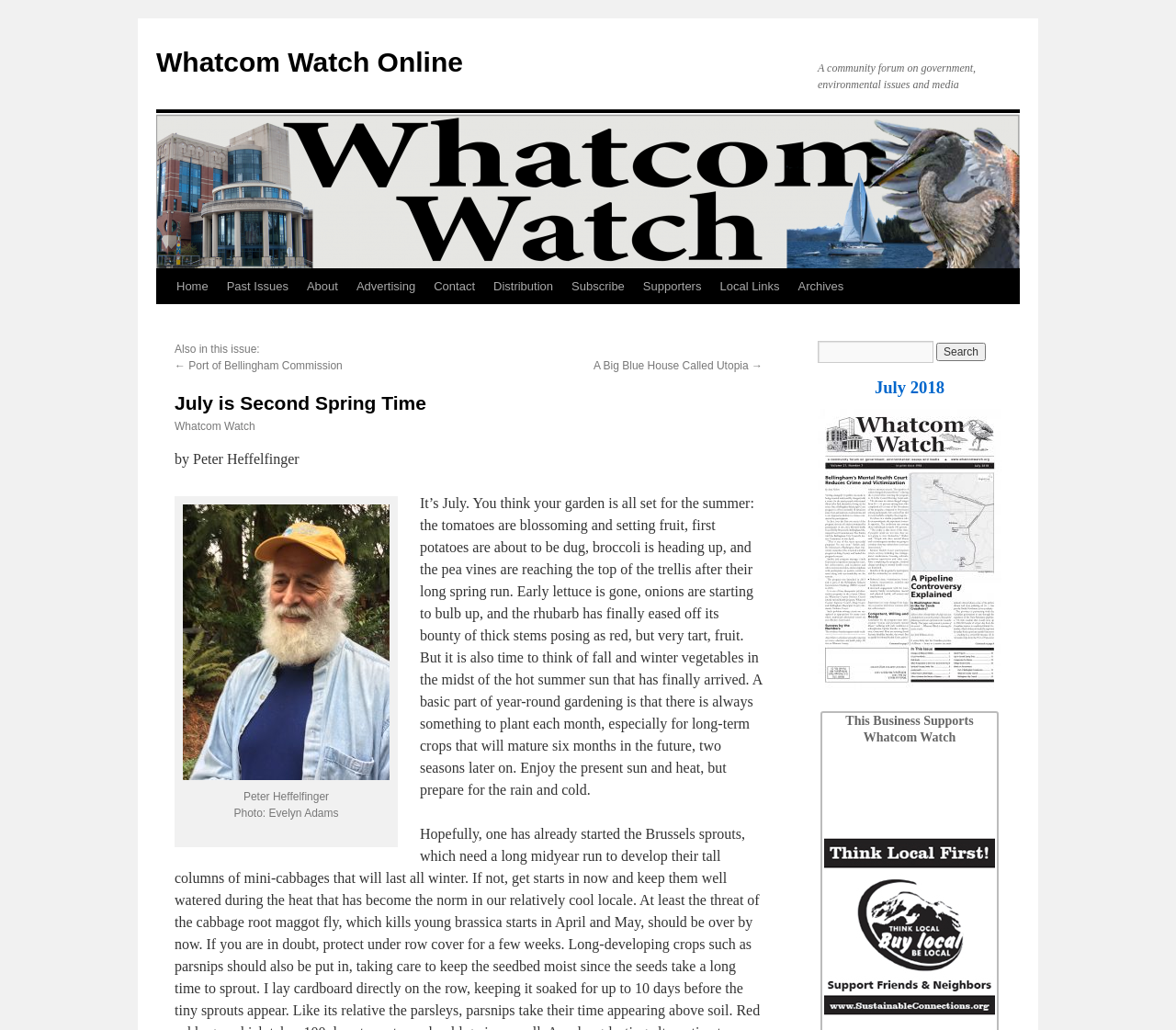Identify the bounding box coordinates of the HTML element based on this description: "Archives".

[0.671, 0.261, 0.725, 0.295]